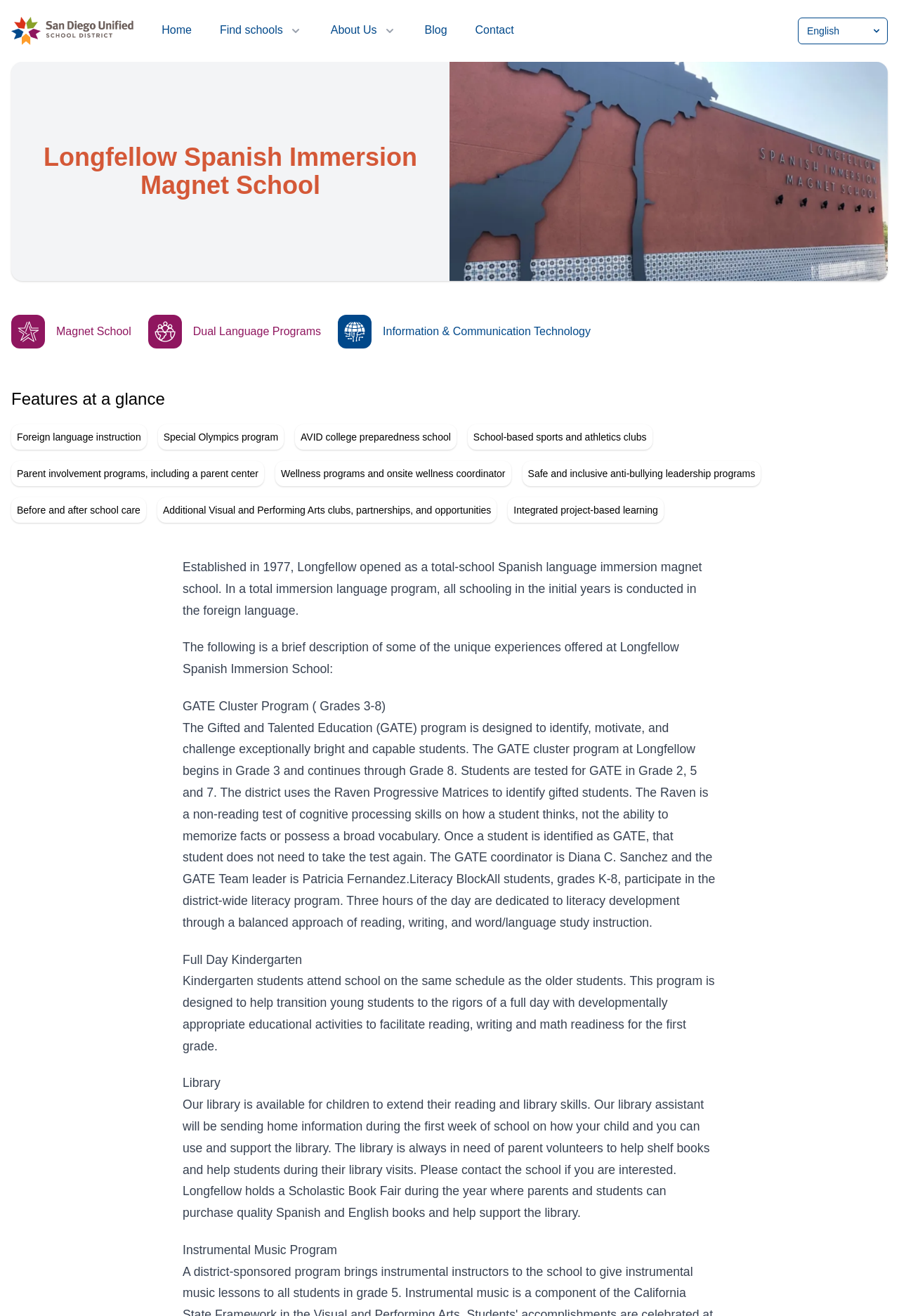Determine the bounding box coordinates (top-left x, top-left y, bottom-right x, bottom-right y) of the UI element described in the following text: Retail

None